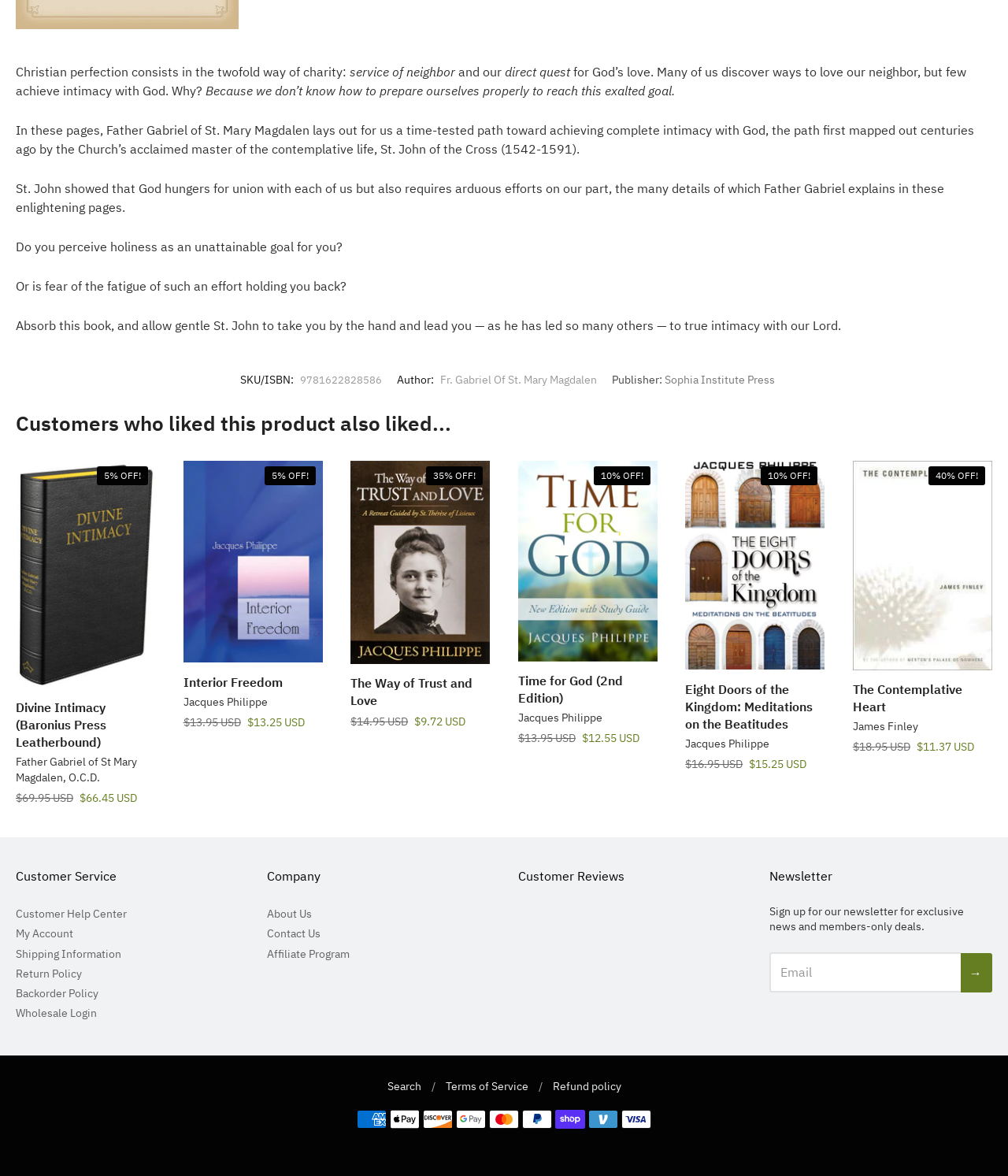Using the description: "→", identify the bounding box of the corresponding UI element in the screenshot.

[0.953, 0.81, 0.984, 0.844]